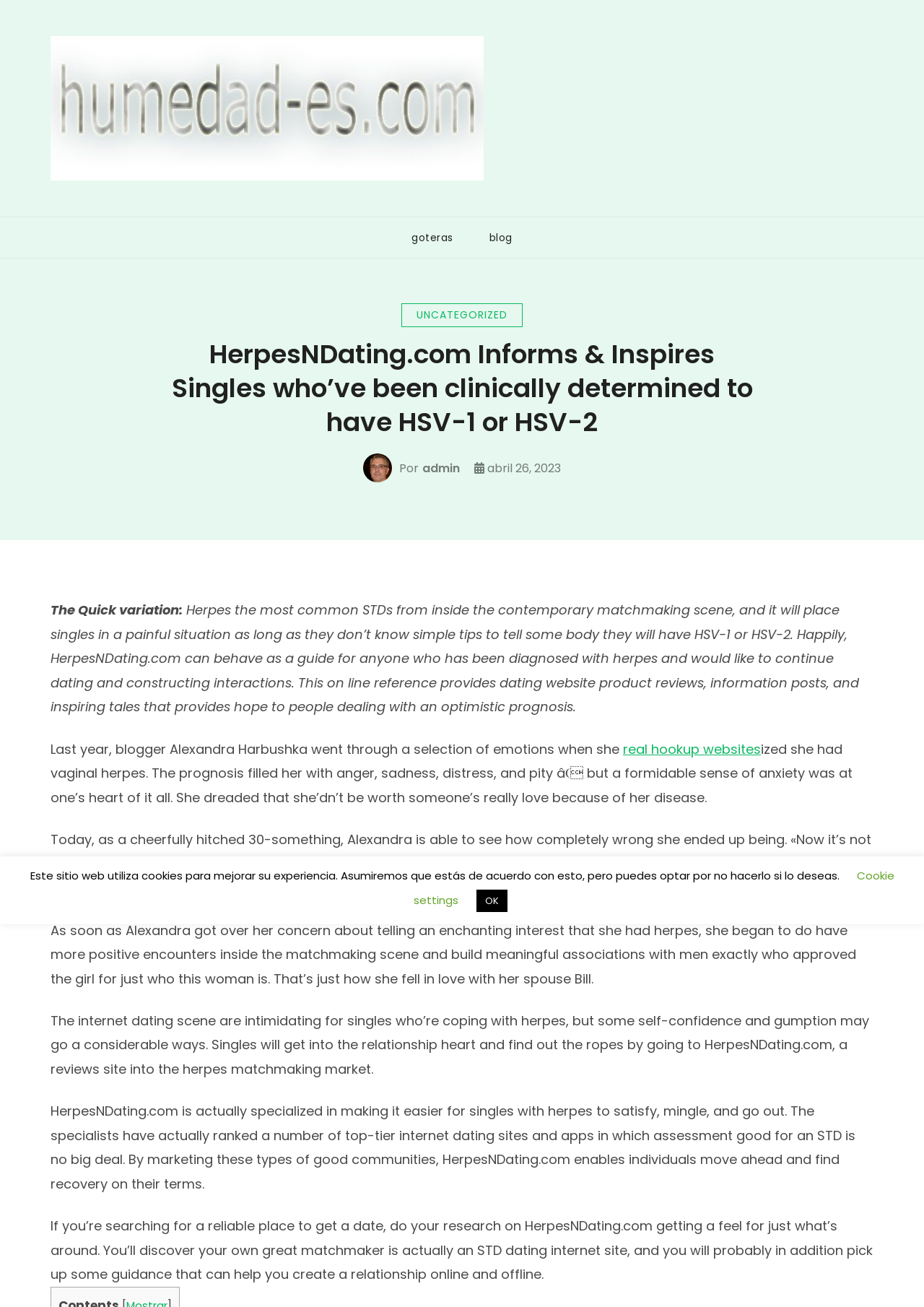Based on the image, please respond to the question with as much detail as possible:
What is the goal of HerpesNDating.com for its users?

The goal of HerpesNDating.com is to help its users find love and acceptance despite having herpes. The website aims to provide a platform where people with herpes can feel comfortable and confident in their search for a romantic partner.